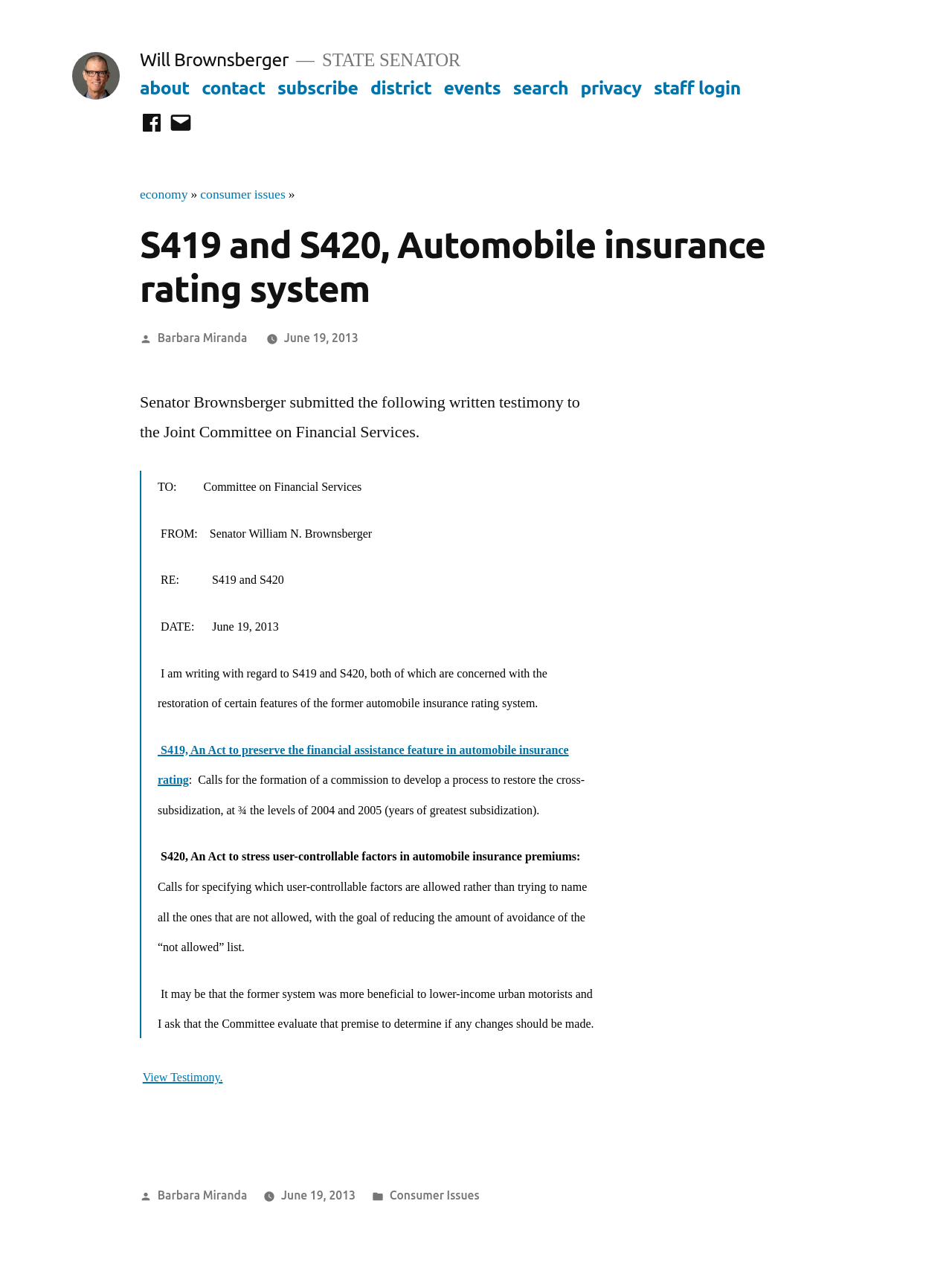Find the bounding box coordinates of the area that needs to be clicked in order to achieve the following instruction: "View the 'economy' page". The coordinates should be specified as four float numbers between 0 and 1, i.e., [left, top, right, bottom].

[0.147, 0.145, 0.197, 0.158]